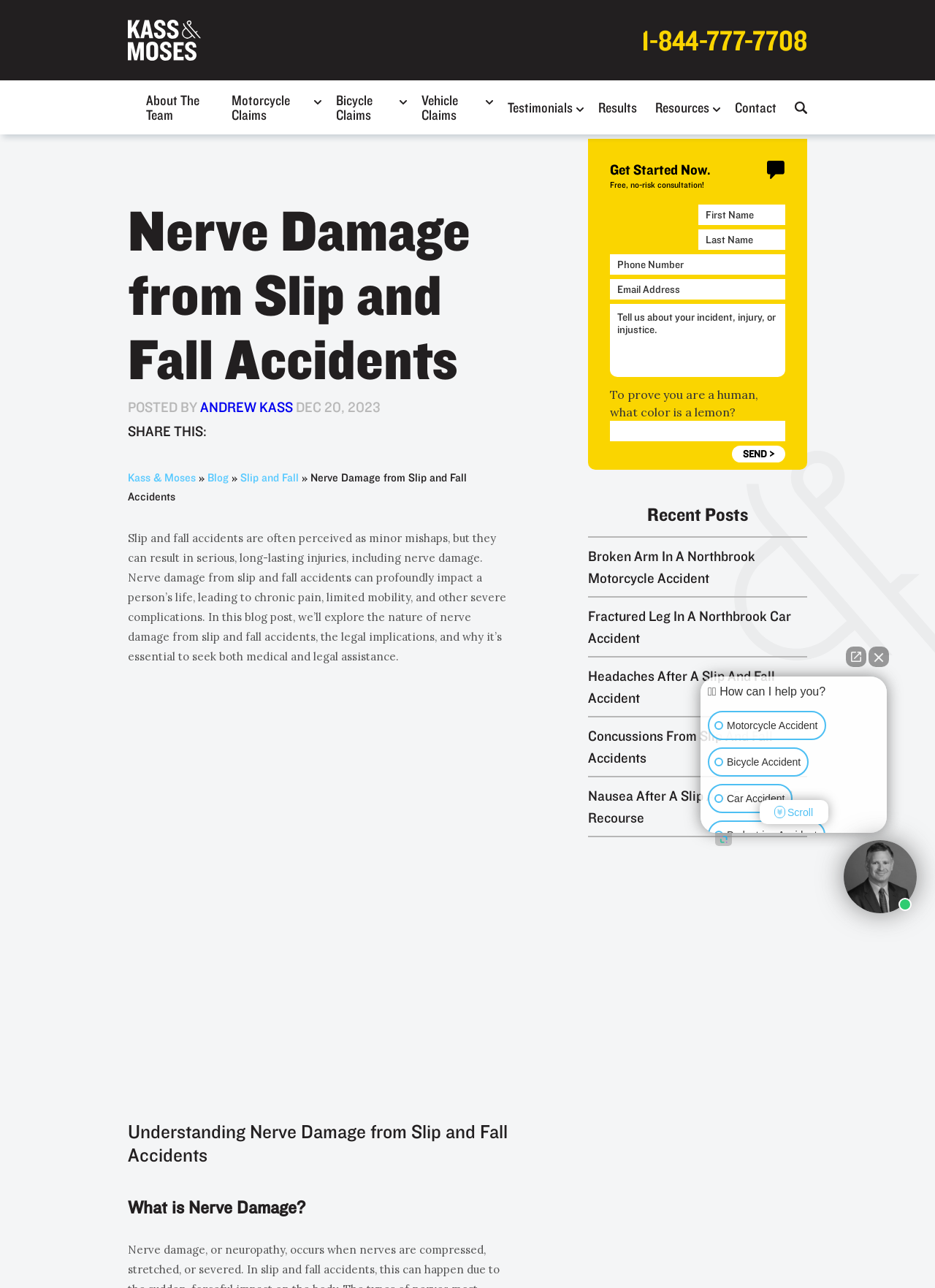What type of accidents are mentioned in the webpage?
Based on the screenshot, provide a one-word or short-phrase response.

Motorcycle, Bicycle, Car, Pedestrian, Slip & Fall, Dog Bite